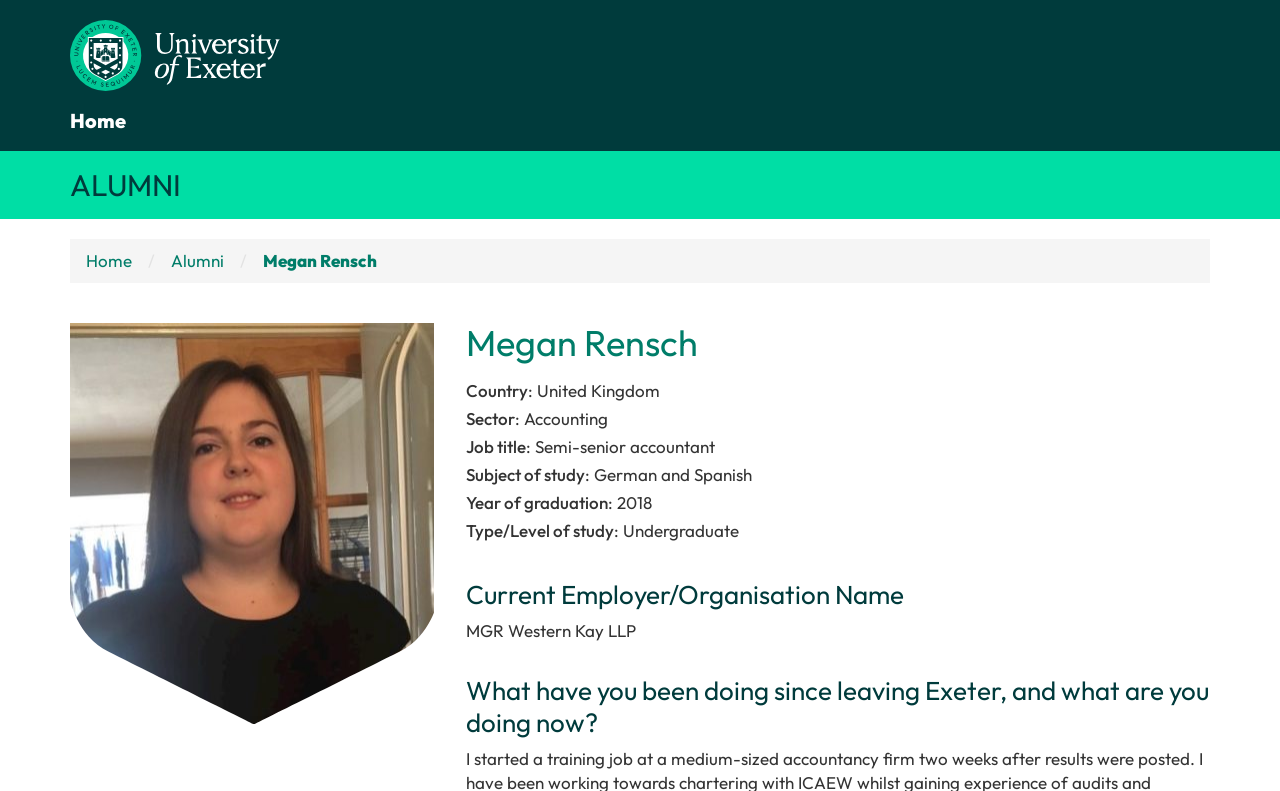Locate the bounding box coordinates of the UI element described by: "Alumni". Provide the coordinates as four float numbers between 0 and 1, formatted as [left, top, right, bottom].

[0.134, 0.316, 0.175, 0.343]